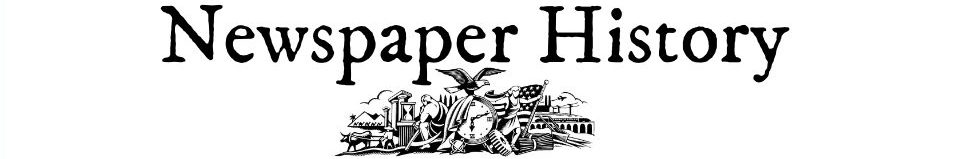Use a single word or phrase to answer the question: 
What is depicted in the illustration?

Printing press, newspapers, etc.